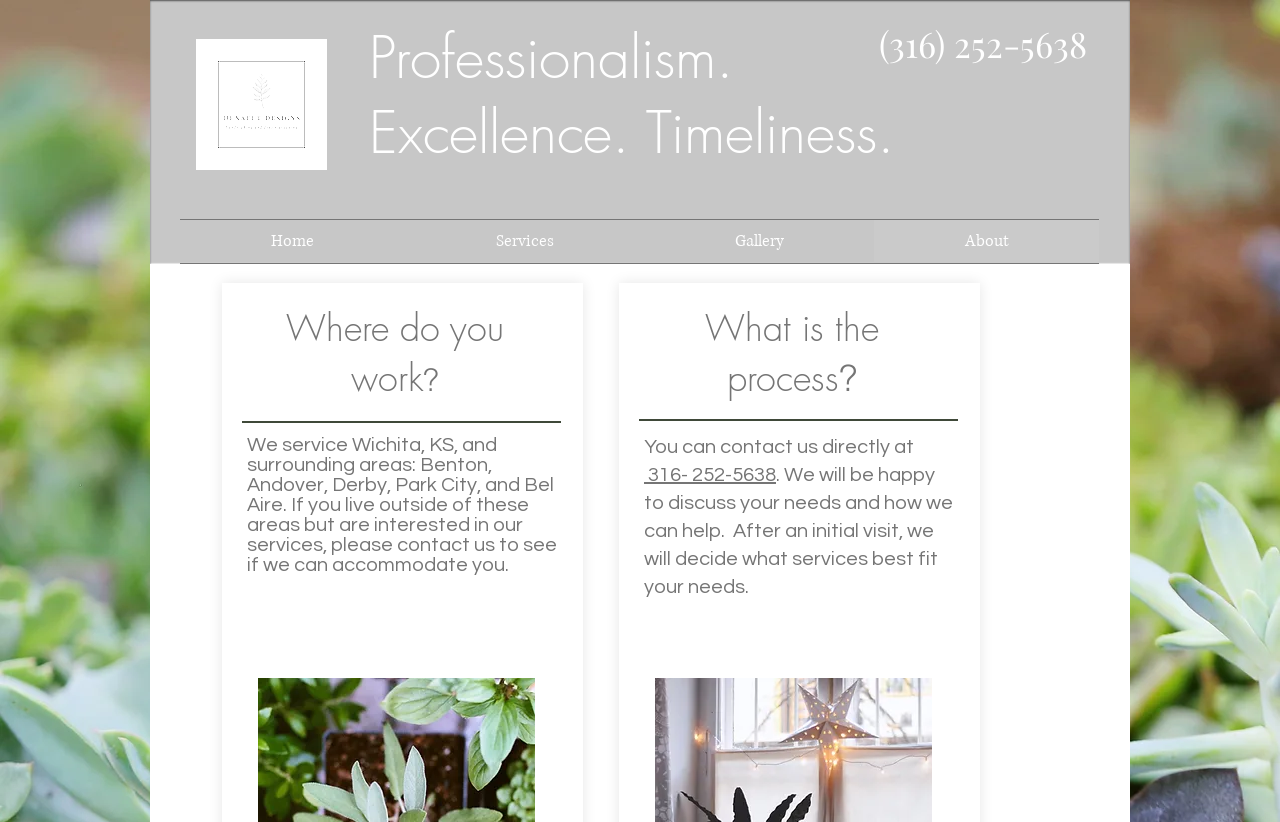What is the company's slogan? Observe the screenshot and provide a one-word or short phrase answer.

Professionalism. Excellence. Timeliness.